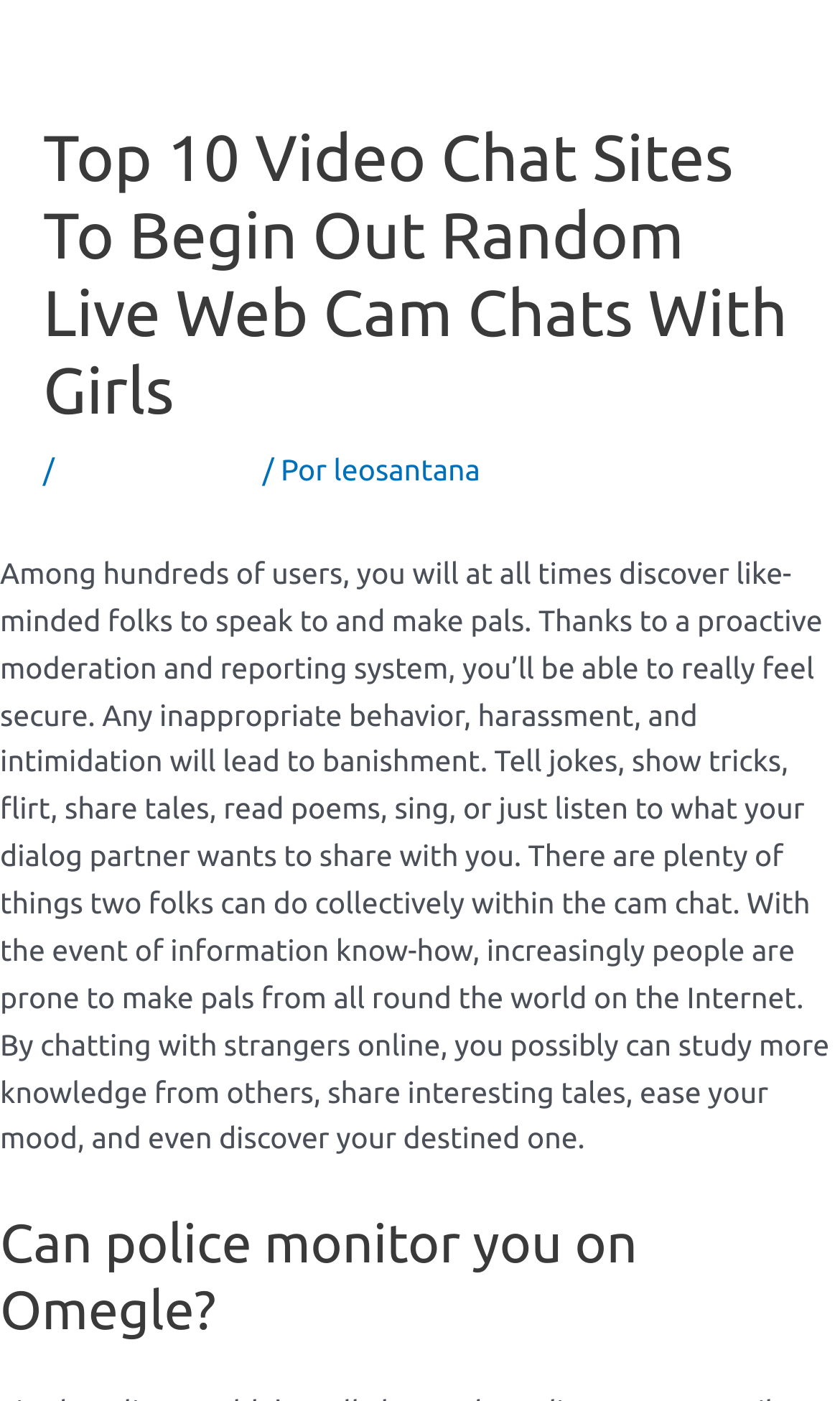Please determine and provide the text content of the webpage's heading.

Top 10 Video Chat Sites To Begin Out Random Live Web Cam Chats With Girls